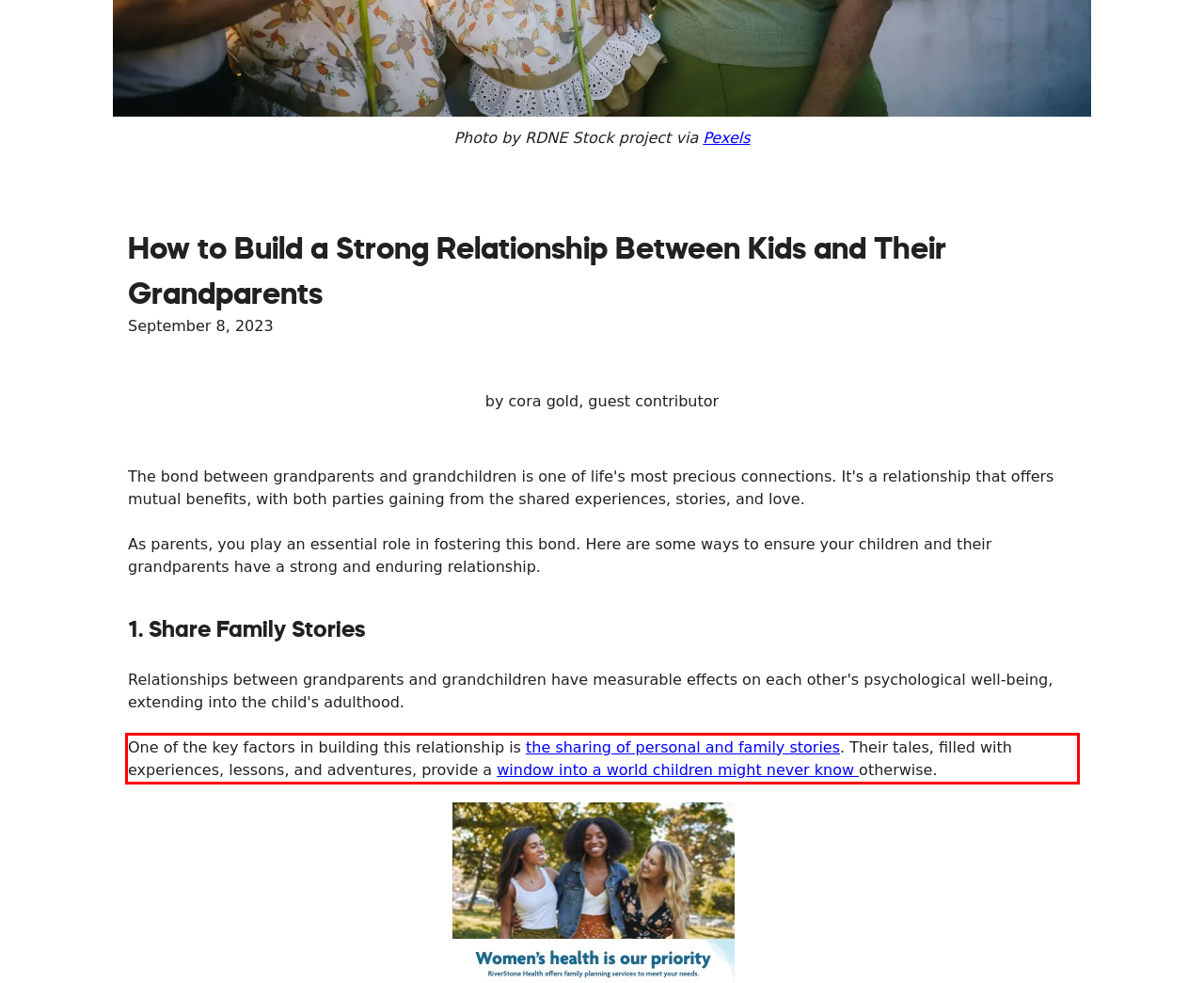View the screenshot of the webpage and identify the UI element surrounded by a red bounding box. Extract the text contained within this red bounding box.

One of the key factors in building this relationship is the sharing of personal and family stories. Their tales, filled with experiences, lessons, and adventures, provide a window into a world children might never know otherwise.